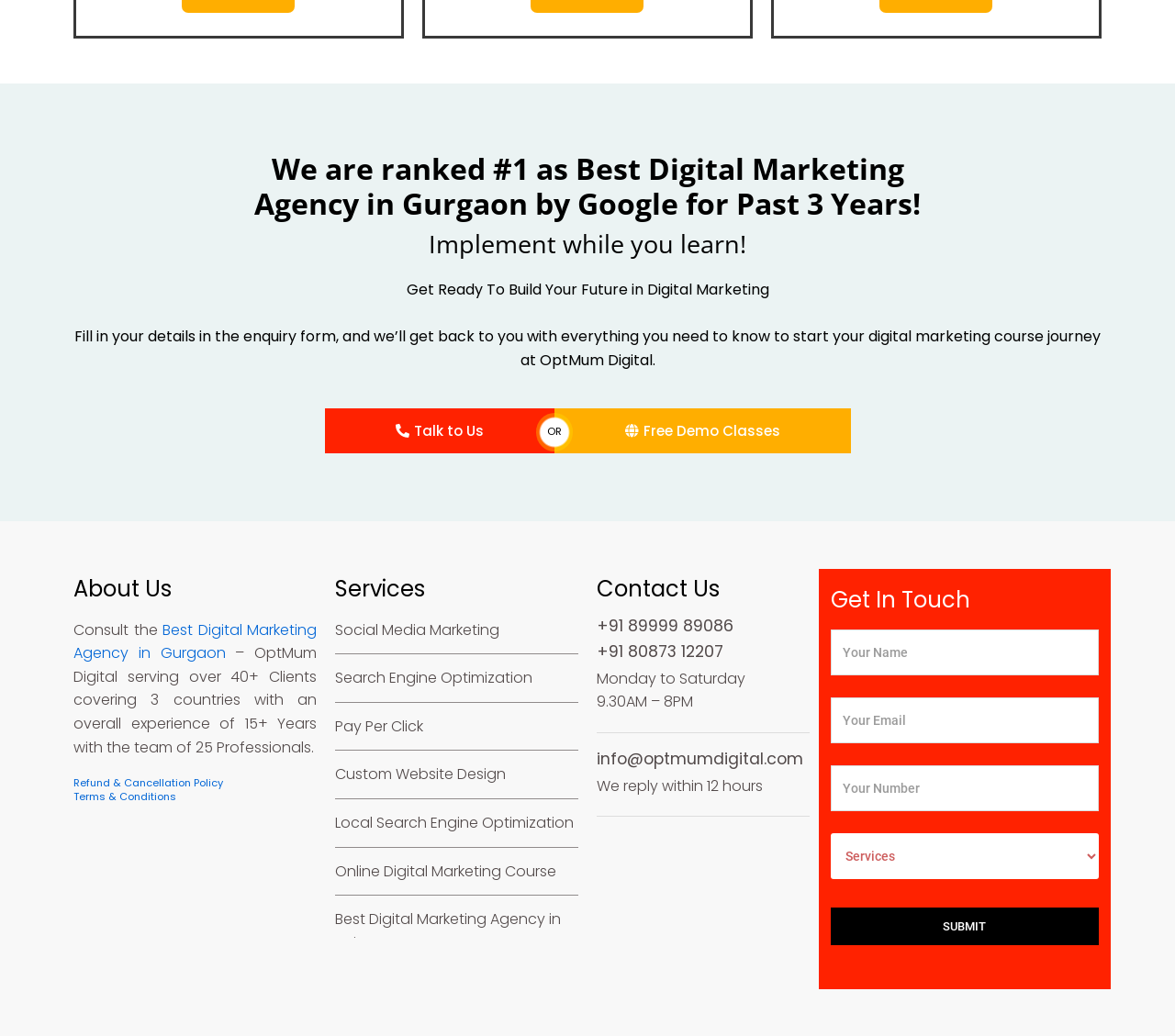Please identify the bounding box coordinates of the clickable region that I should interact with to perform the following instruction: "Click the 'Free Demo Classes' button". The coordinates should be expressed as four float numbers between 0 and 1, i.e., [left, top, right, bottom].

[0.471, 0.395, 0.724, 0.438]